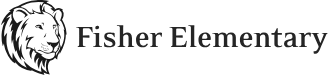Summarize the image with a detailed caption.

The image features the logo of Fisher Elementary School, prominently displaying a stylized lion's head alongside the school's name. The design combines a classic and elegant font for "Fisher Elementary," which reinforces the school's identity and spirit. This logo serves as an important visual element on the school's webpage, symbolizing pride and community for students, staff, and families associated with Fisher Elementary.